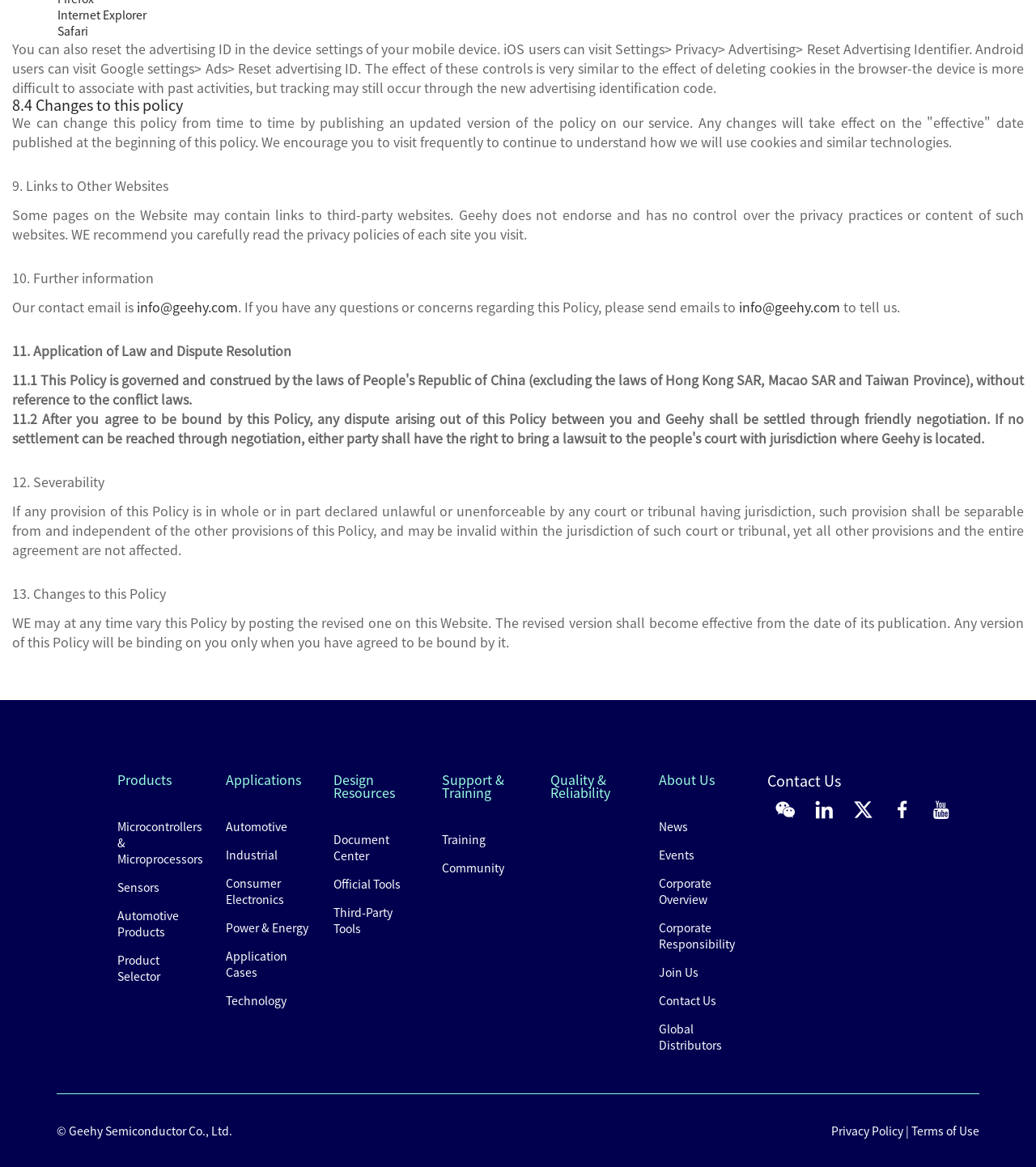What are the types of products offered by Geehy?
Relying on the image, give a concise answer in one word or a brief phrase.

Microcontrollers, Microprocessors, Sensors, Automotive Products